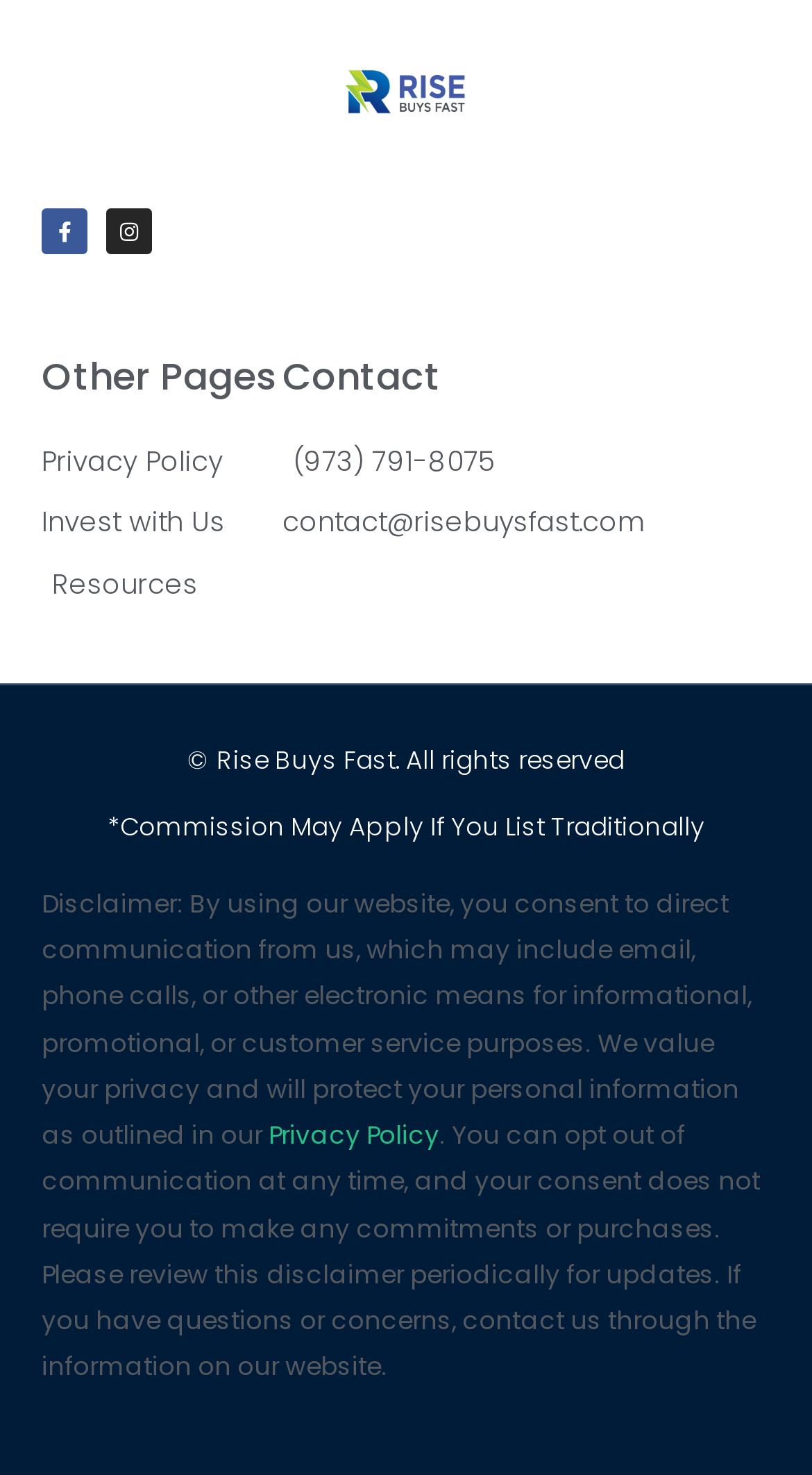What is the disclaimer about?
Based on the visual information, provide a detailed and comprehensive answer.

I found the disclaimer by looking at the bottom section of the webpage, where there is a static text element that explains how the website will use personal information and how users can opt out of communication.